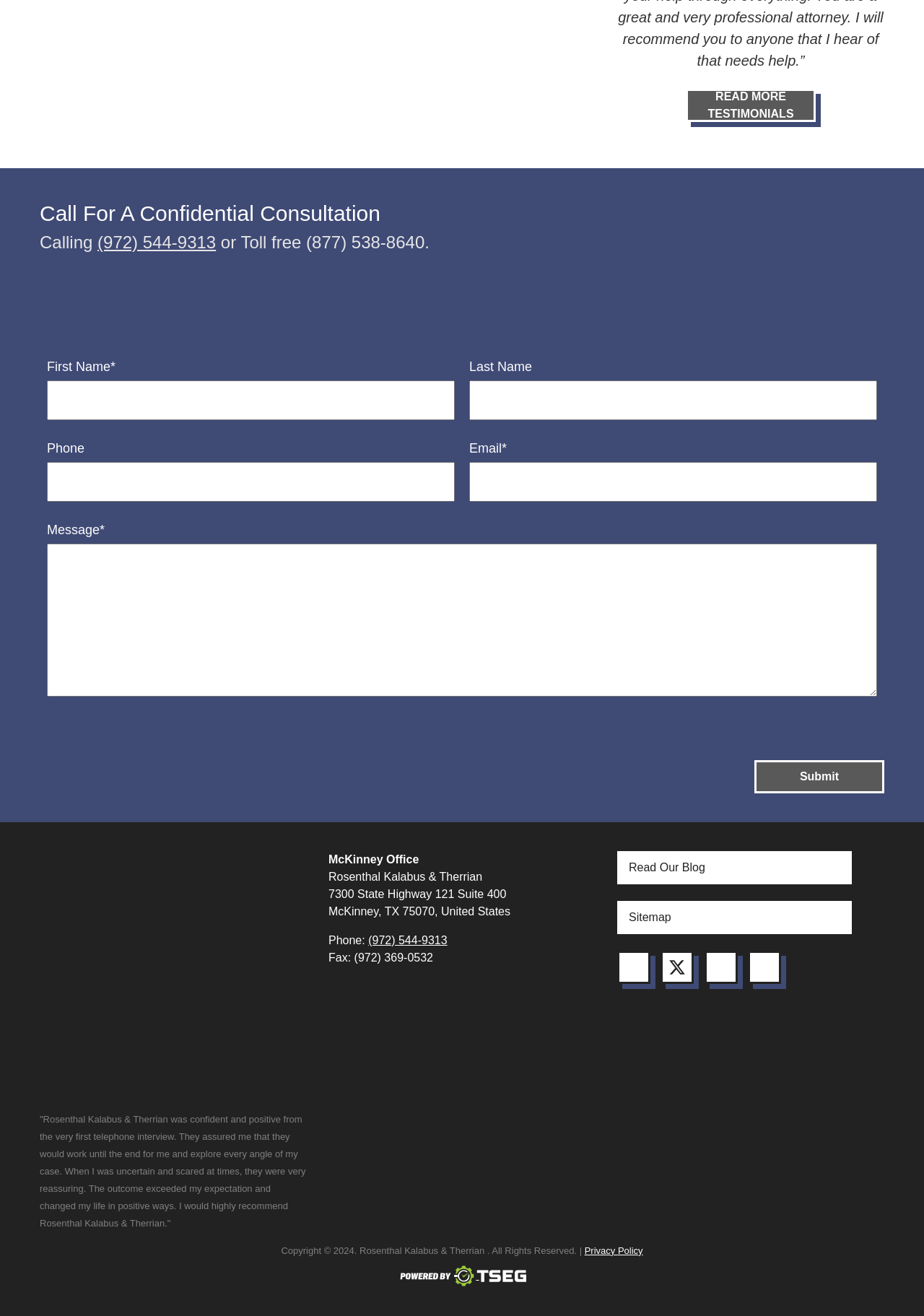Locate the bounding box coordinates of the region to be clicked to comply with the following instruction: "Call the phone number (972) 544-9313". The coordinates must be four float numbers between 0 and 1, in the form [left, top, right, bottom].

[0.106, 0.177, 0.234, 0.191]